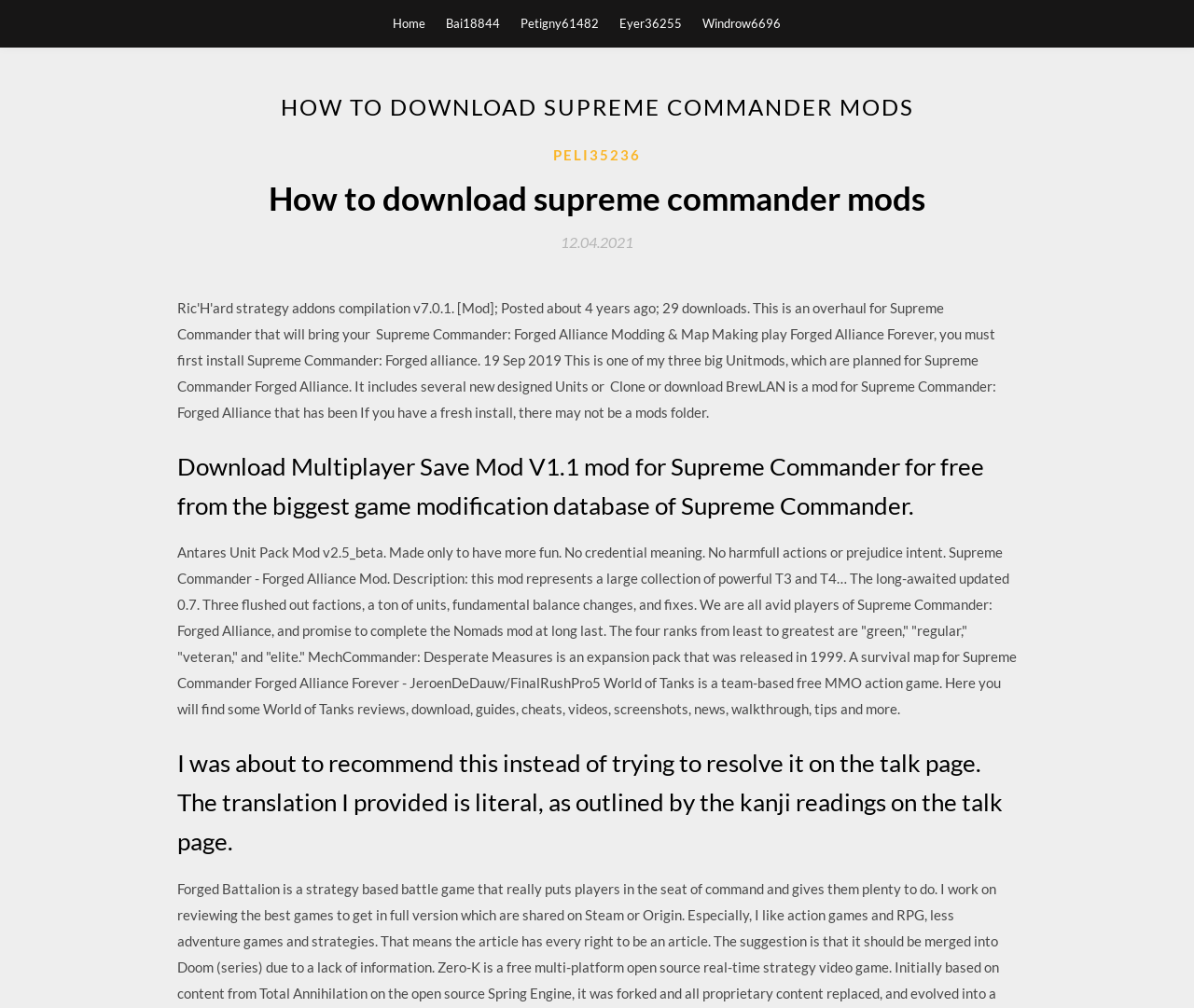Provide an in-depth description of the elements and layout of the webpage.

This webpage is an archive of past discussions, as indicated by the meta description. At the top of the page, there are five links, "Home", "Bai18844", "Petigny61482", "Eyer36255", and "Windrow6696", aligned horizontally and taking up about a third of the page width.

Below these links, there is a large header section that spans almost the entire page width. It contains the title "HOW TO DOWNLOAD SUPREME COMMANDER MODS" in a prominent font size. Underneath the title, there are several sections of text and links. 

On the left side of the page, there is a section with a heading "How to download supreme commander mods" followed by a link "12.04.2021" with a timestamp. 

To the right of this section, there is a link "PELI35236". 

Below these sections, there is a long paragraph of text that describes a mod for the game Supreme Commander, including its features and purpose. 

Further down the page, there is another heading that describes a different mod, "Antares Unit Pack Mod v2.5_beta", followed by a lengthy description of the mod's contents and features. 

Finally, at the bottom of the page, there is a heading that appears to be a discussion or comment from a user, mentioning a translation and a talk page.